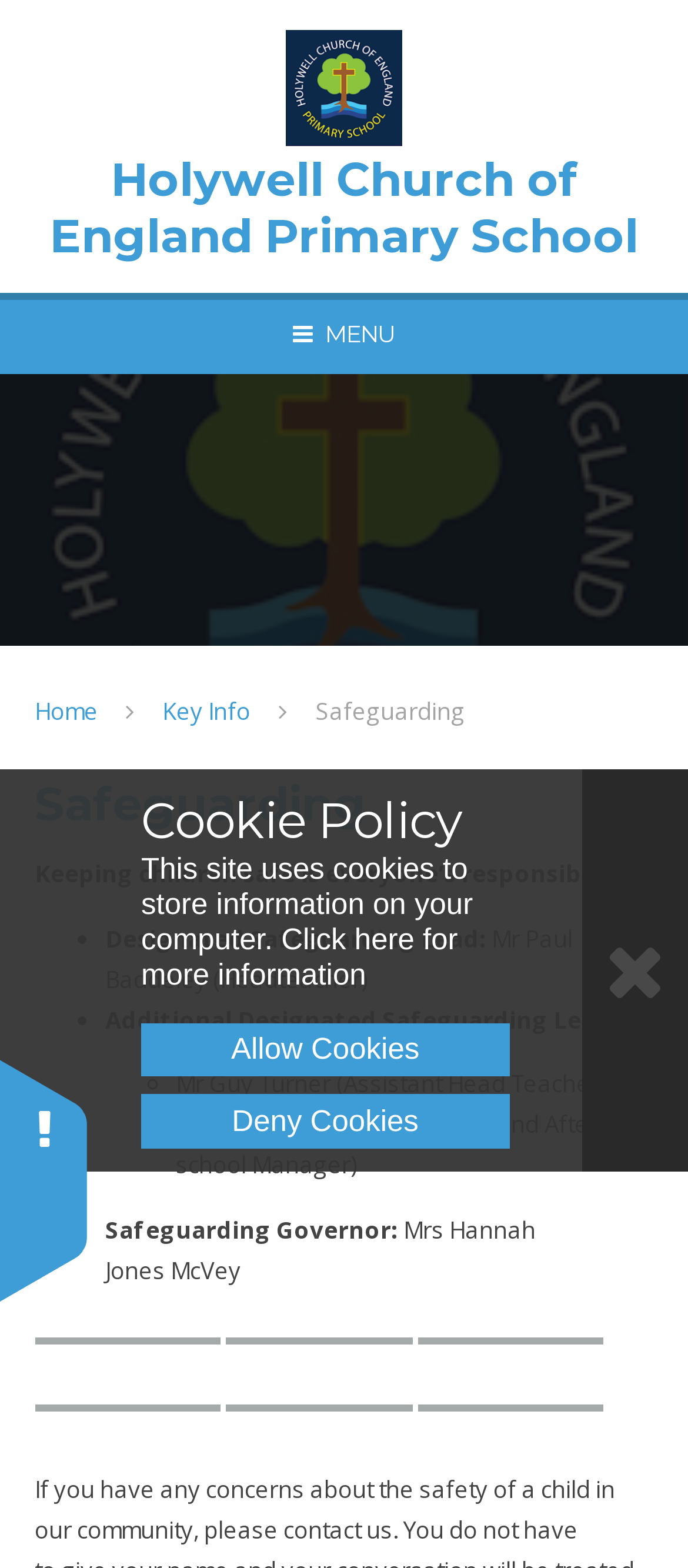Please determine the bounding box coordinates of the area that needs to be clicked to complete this task: 'Click the Toggle mobile menu button'. The coordinates must be four float numbers between 0 and 1, formatted as [left, top, right, bottom].

[0.0, 0.187, 1.0, 0.239]